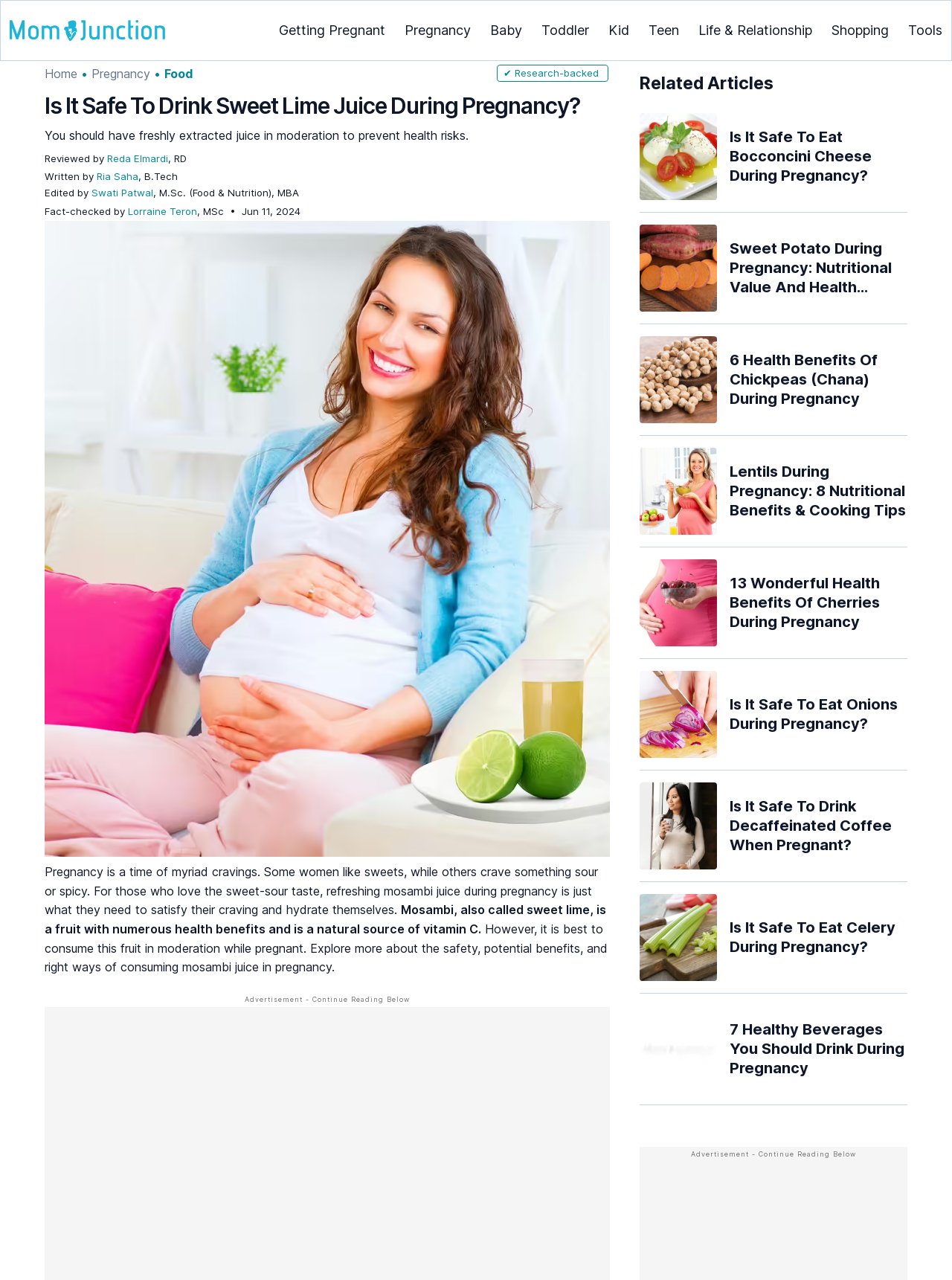Describe all significant elements and features of the webpage.

This webpage is about the safety of drinking sweet lime juice during pregnancy. At the top, there is a logo of MomJunction, a website that provides information on pregnancy, parenting, and relationships. Below the logo, there are several links to different categories, including "Getting Pregnant", "Pregnancy", "Baby", and more.

The main content of the webpage is divided into sections. The first section has a heading that asks if it is safe to drink sweet lime juice during pregnancy. Below the heading, there is a brief summary of the article, which advises pregnant women to consume sweet lime juice in moderation to prevent health risks.

The next section has information about the author and reviewers of the article, including their names, qualifications, and roles. This section is followed by a table that lists the details of the article, including the date it was reviewed.

The main article starts below the table, with a brief introduction to the benefits of sweet lime juice during pregnancy. The text is accompanied by an image related to the topic. The article then discusses the safety and potential benefits of consuming sweet lime juice during pregnancy, as well as the right ways to consume it.

At the bottom of the webpage, there is a section titled "Related Articles" that lists several links to other articles on the website, including "Is It Safe To Eat Bocconcini Cheese During Pregnancy?", "Sweet Potato During Pregnancy: Nutritional Value And Health Benefits", and more. Each link is accompanied by a small image related to the topic.